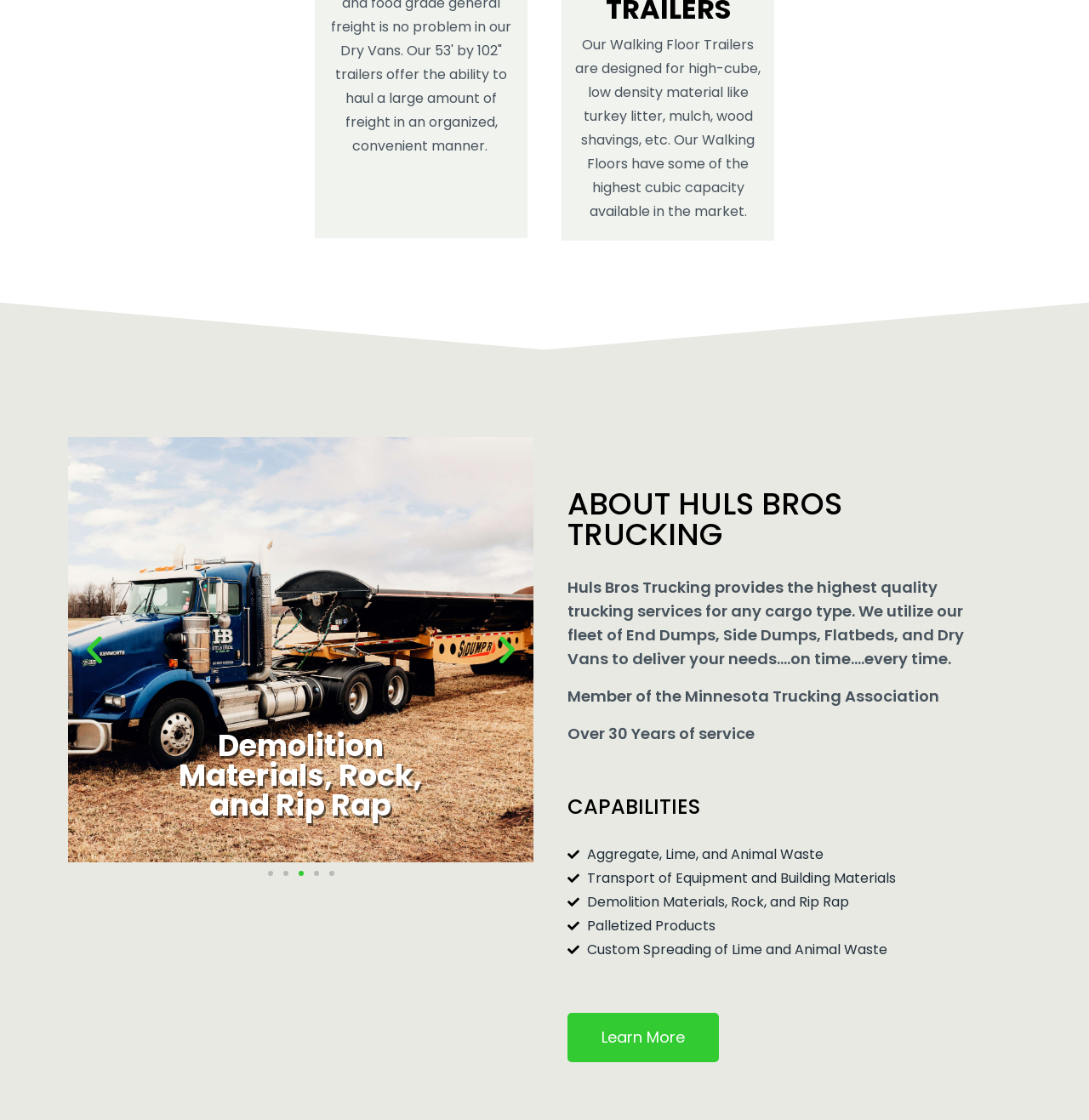Using the provided description: "Palletized Products", find the bounding box coordinates of the corresponding UI element. The output should be four float numbers between 0 and 1, in the format [left, top, right, bottom].

[0.521, 0.816, 0.906, 0.837]